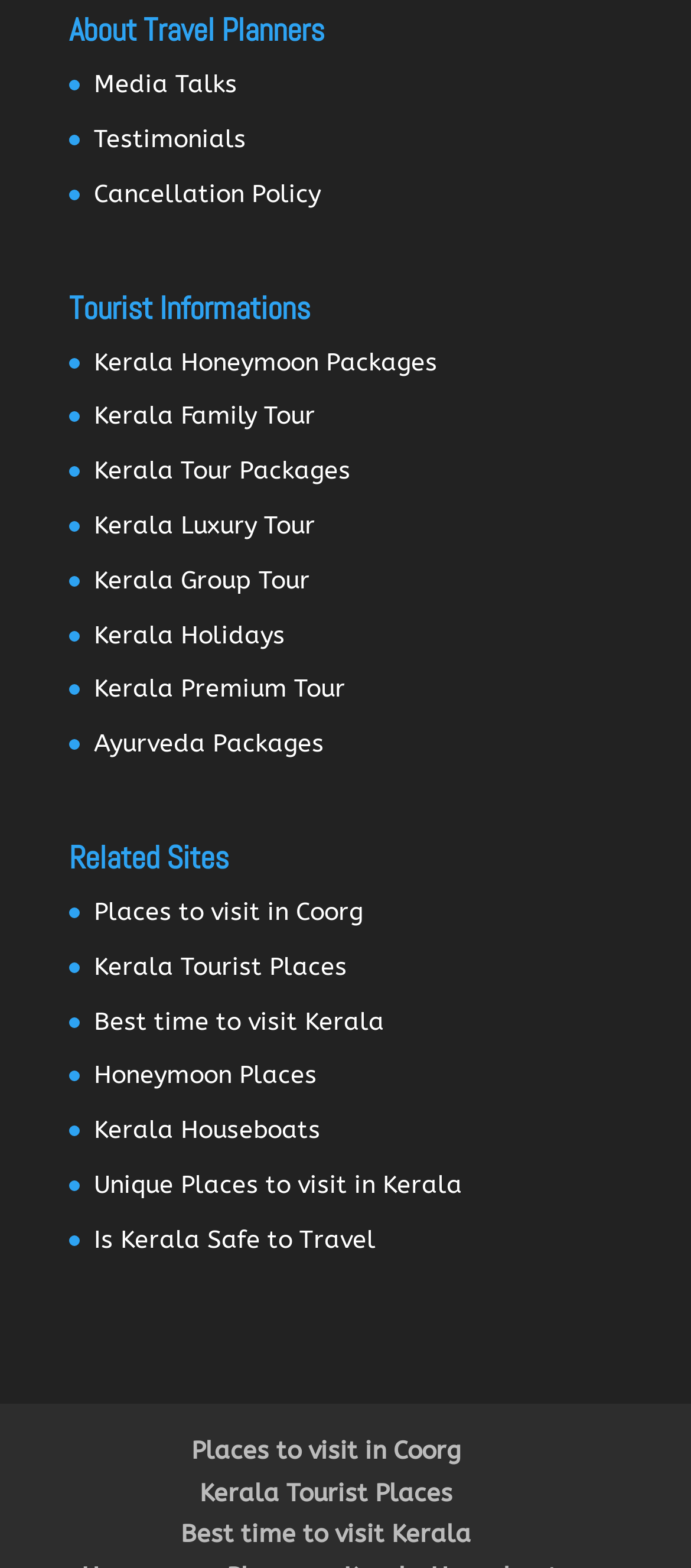What is the main topic of the webpage?
From the image, respond using a single word or phrase.

Travel Planners